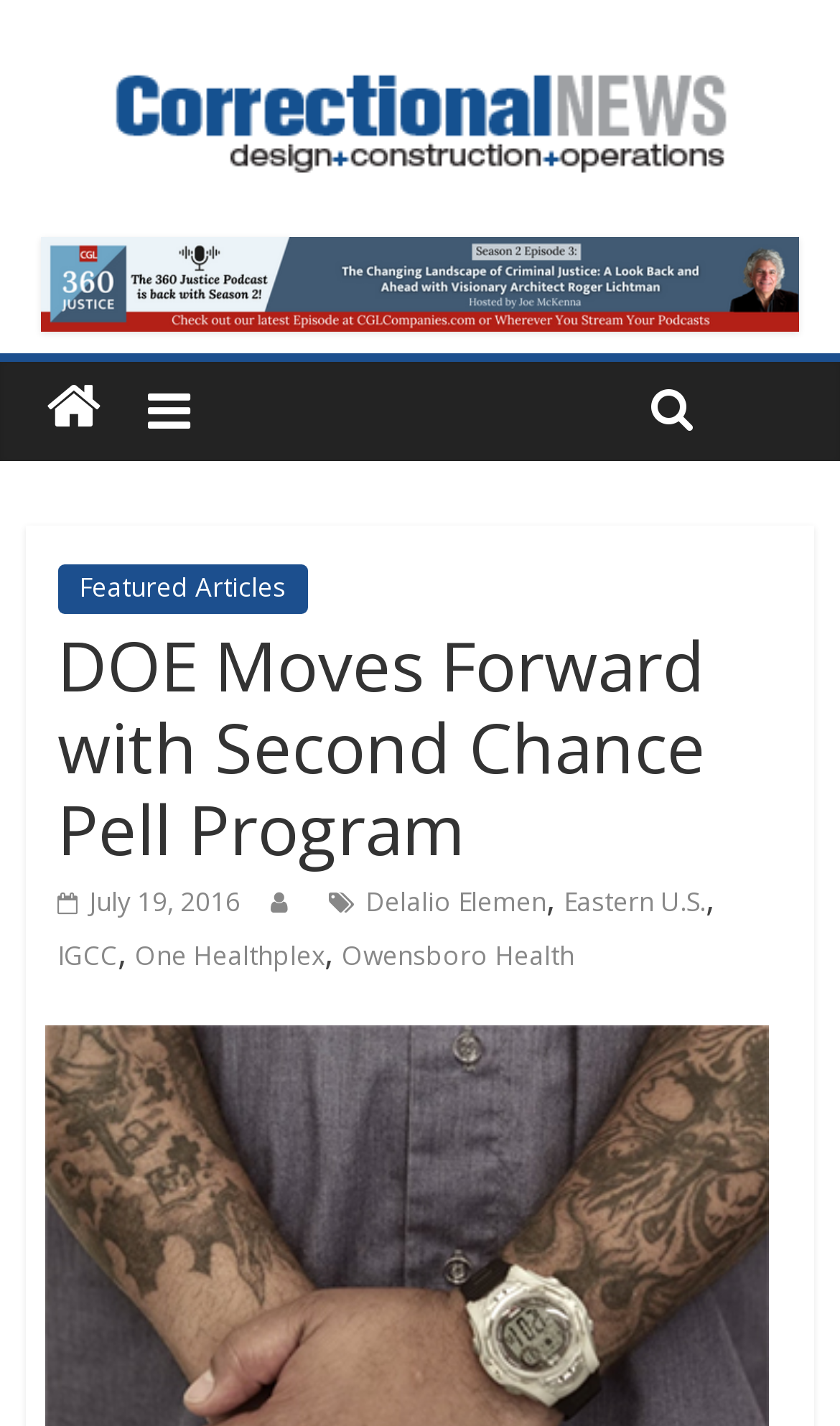Respond with a single word or phrase to the following question: How many links are there in the featured articles section?

7